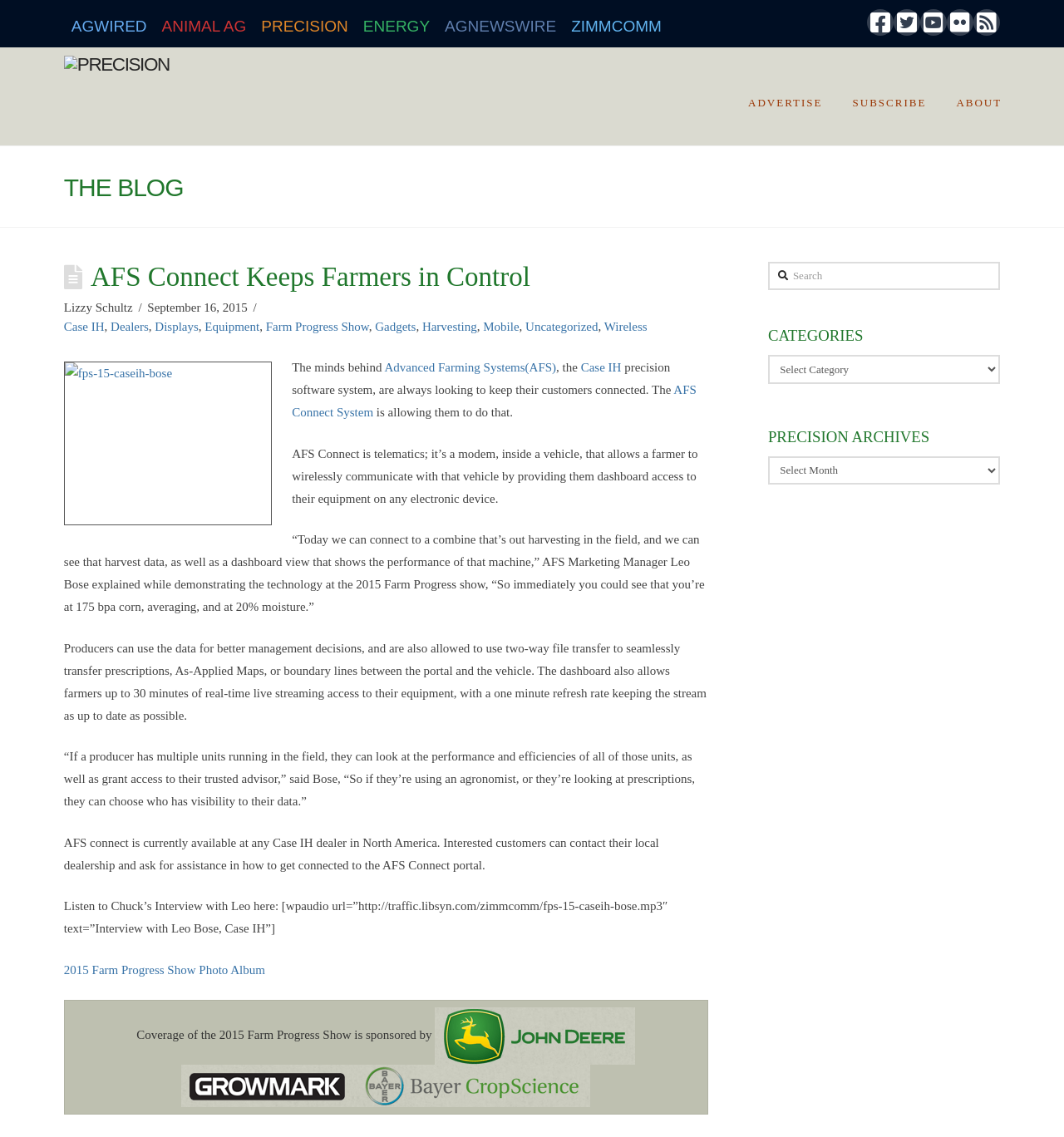What is the main topic of this webpage?
Give a thorough and detailed response to the question.

Based on the webpage content, I can see that the main topic is precision farming, specifically the AFS Connect system, which is a telematics system that allows farmers to wirelessly communicate with their equipment and access data remotely.